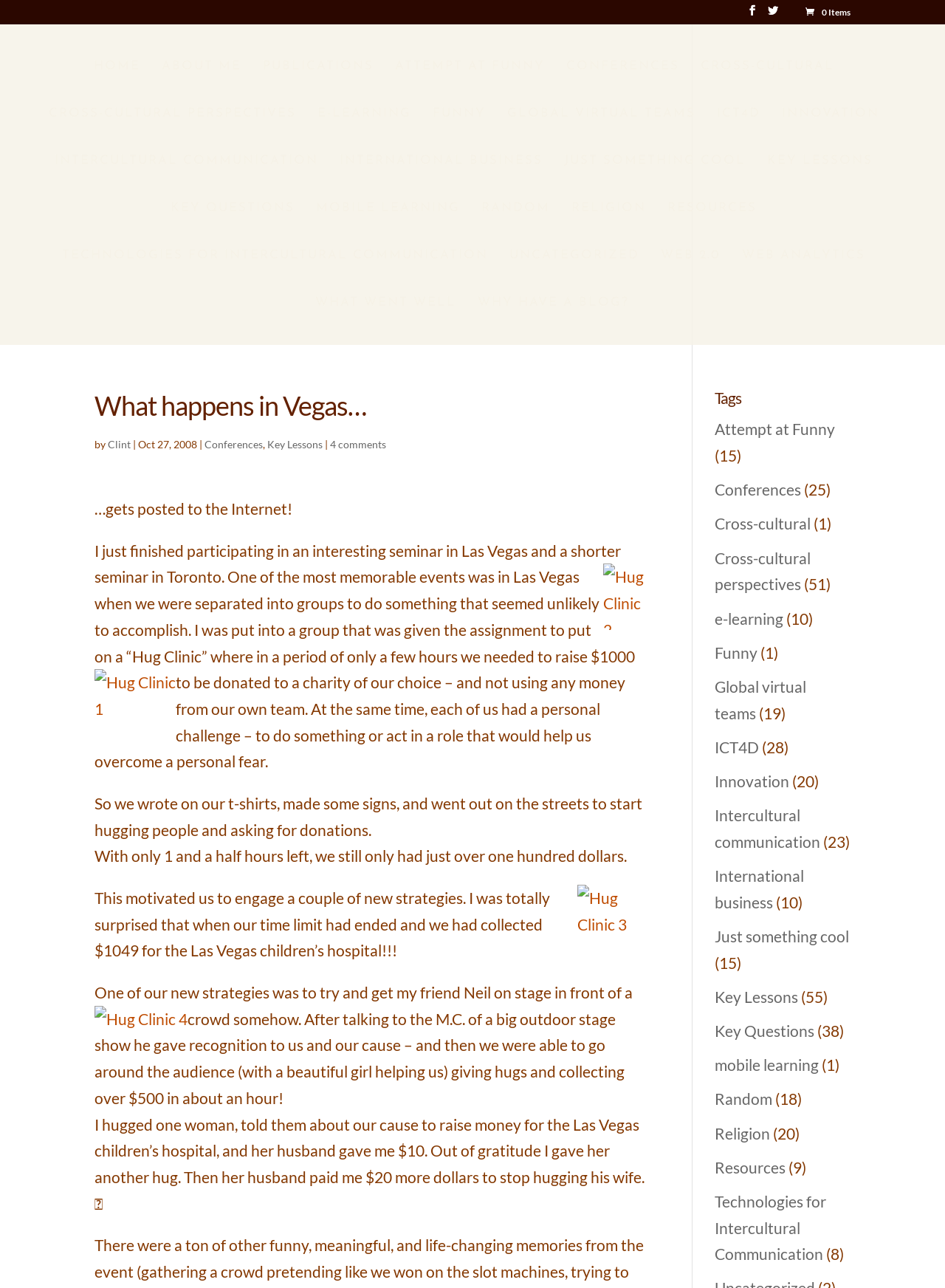Find the headline of the webpage and generate its text content.

What happens in Vegas…